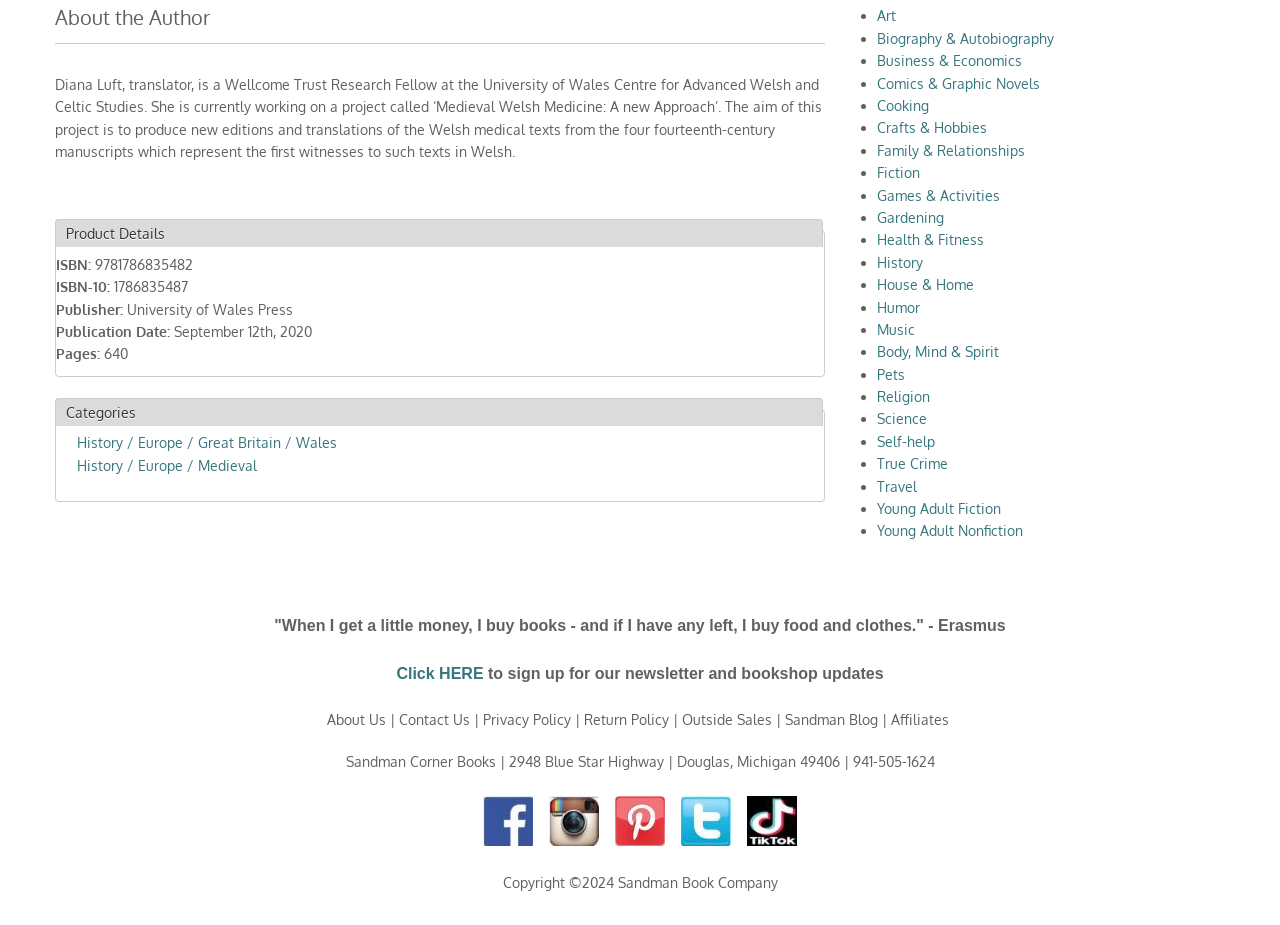Find and indicate the bounding box coordinates of the region you should select to follow the given instruction: "View book details".

[0.043, 0.249, 0.645, 0.407]